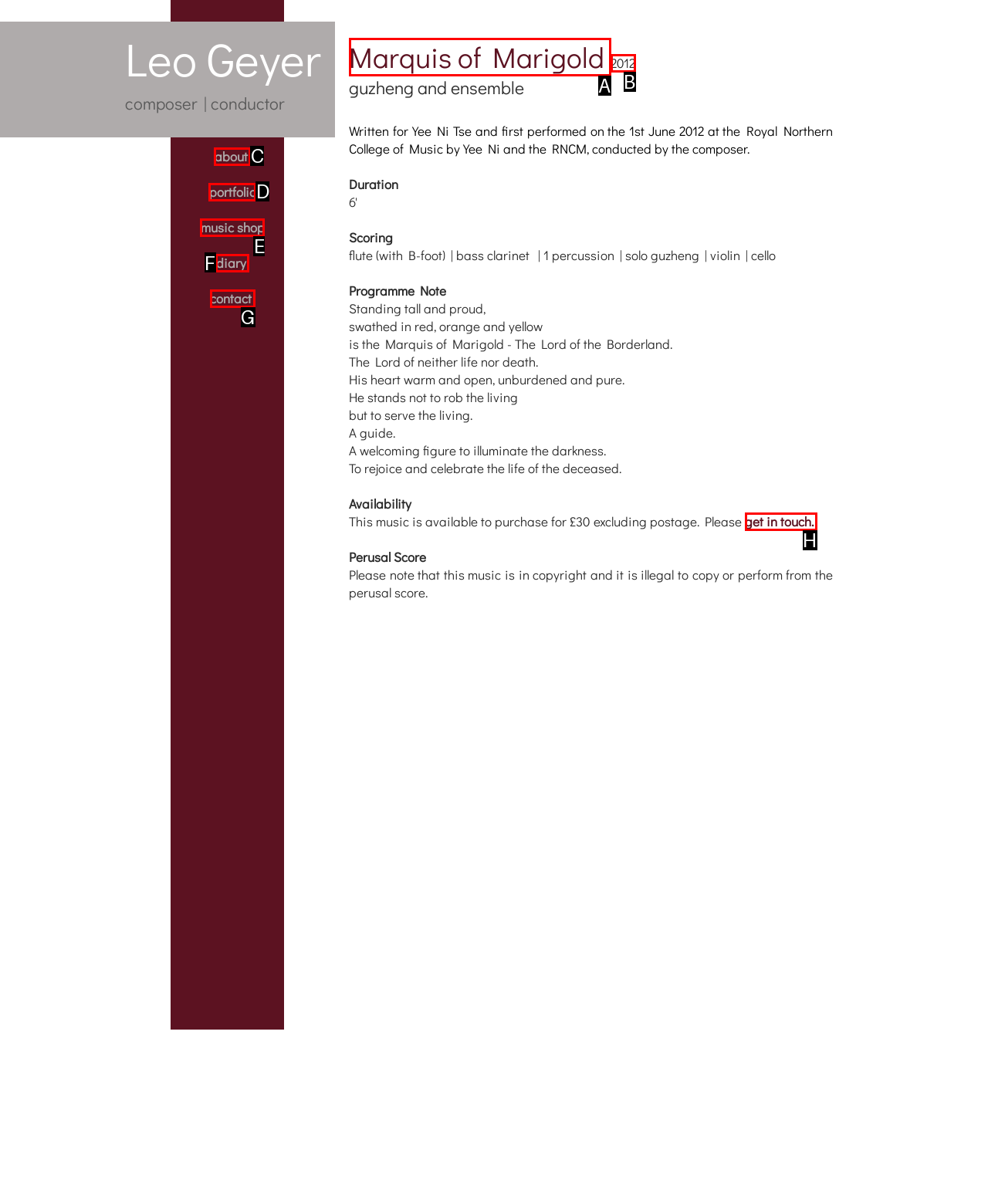To complete the instruction: read diary, which HTML element should be clicked?
Respond with the option's letter from the provided choices.

F